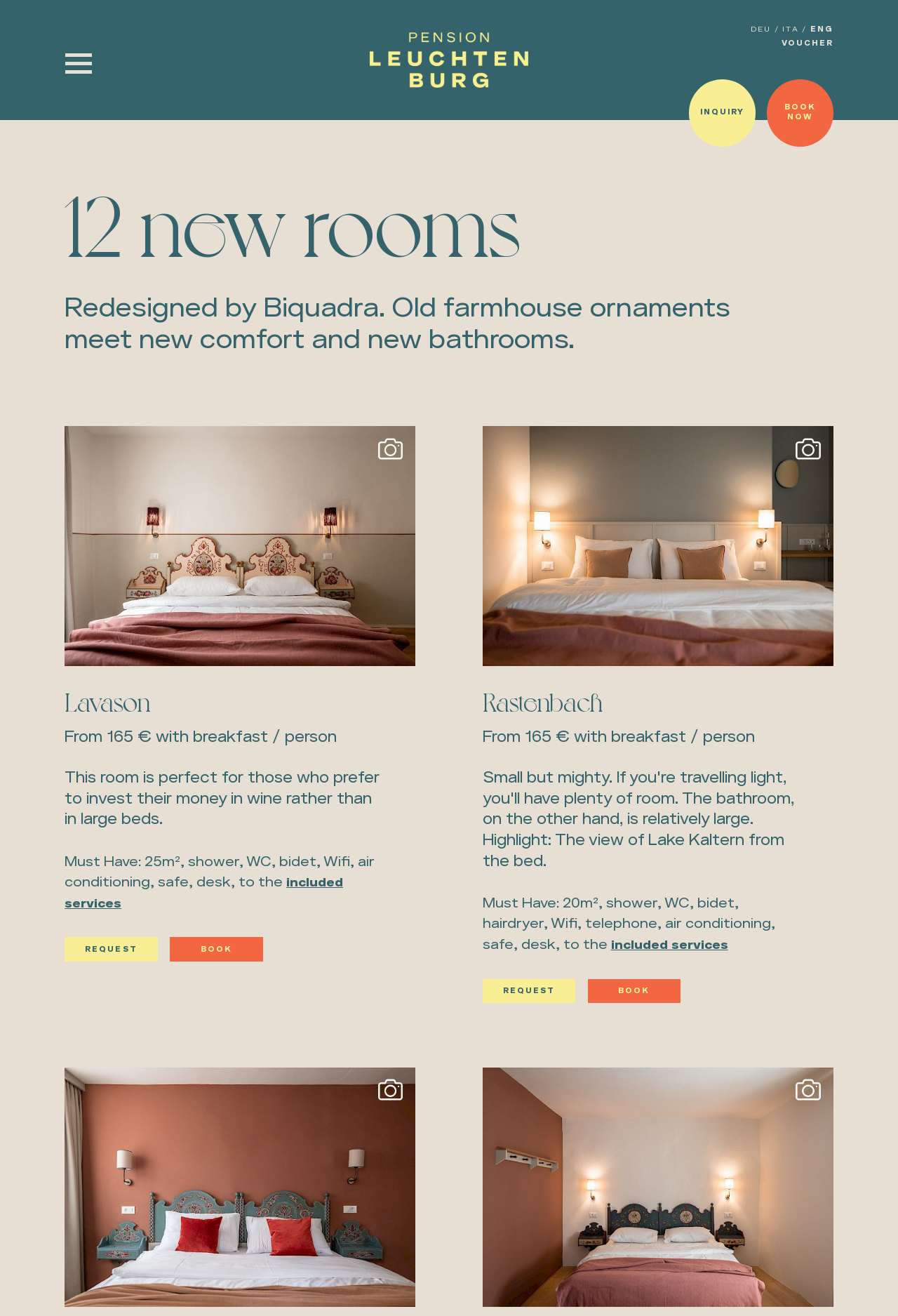Please answer the following question using a single word or phrase: 
What is the price range of the rooms?

From 165 €